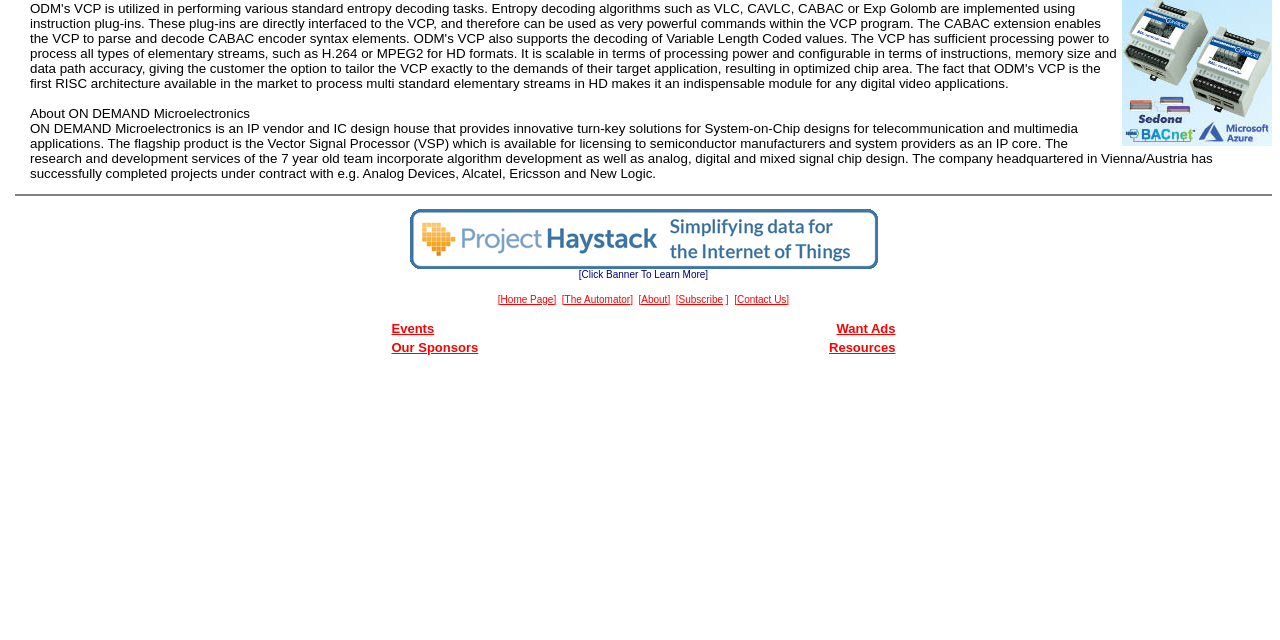Identify the bounding box coordinates of the HTML element based on this description: "Resources".

[0.648, 0.531, 0.7, 0.555]